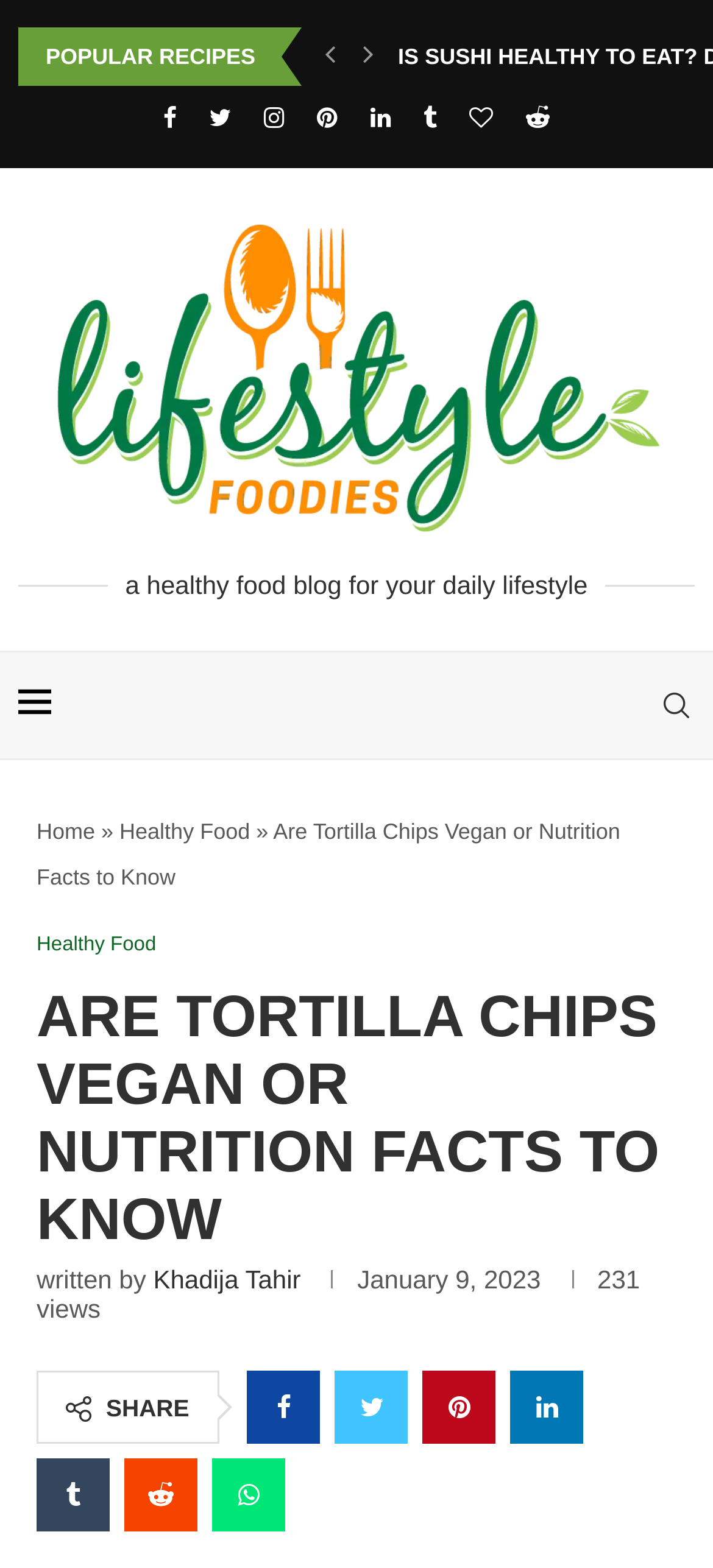Pinpoint the bounding box coordinates of the clickable area needed to execute the instruction: "Share on Facebook". The coordinates should be specified as four float numbers between 0 and 1, i.e., [left, top, right, bottom].

[0.347, 0.874, 0.45, 0.921]